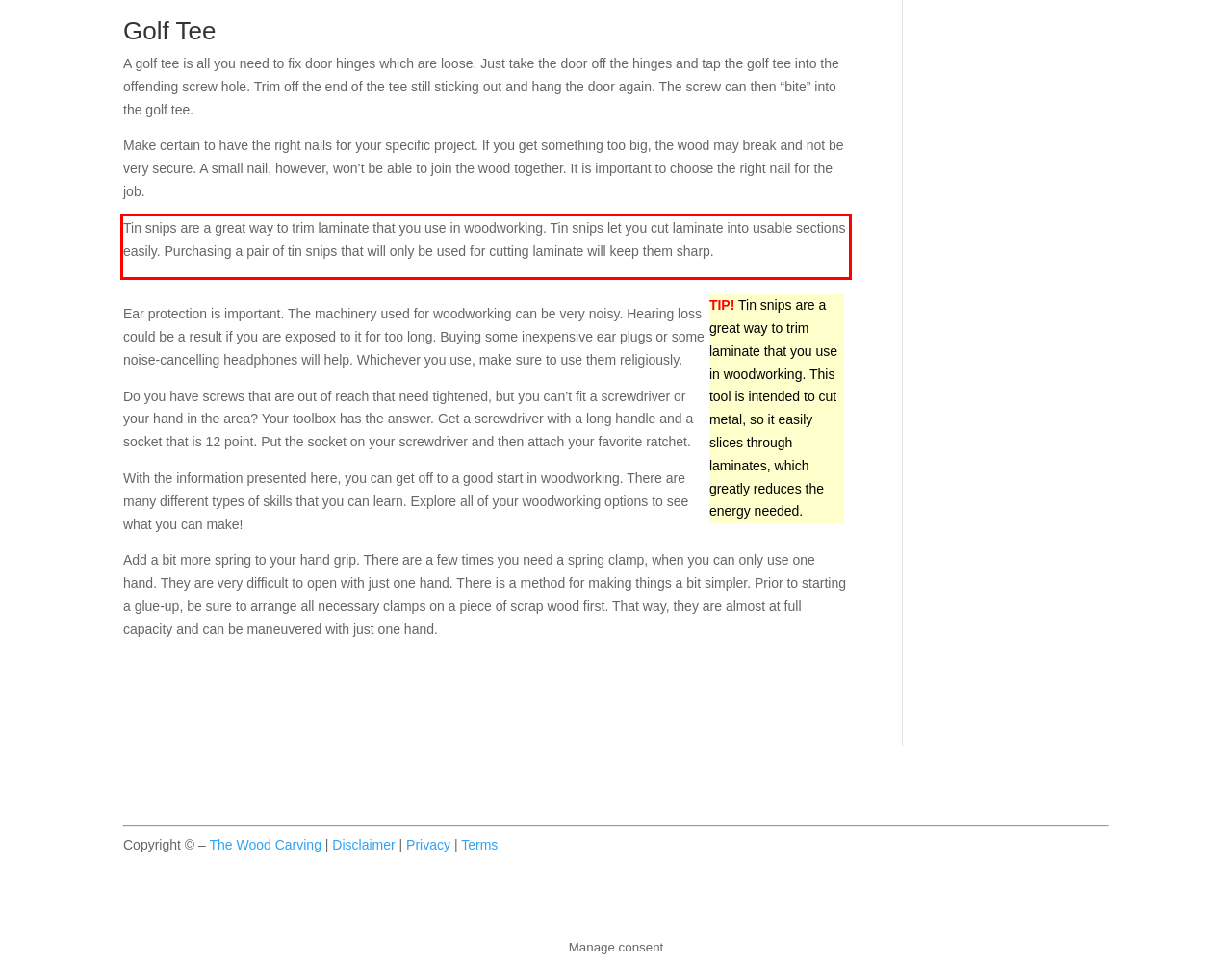Using the provided screenshot of a webpage, recognize the text inside the red rectangle bounding box by performing OCR.

Tin snips are a great way to trim laminate that you use in woodworking. Tin snips let you cut laminate into usable sections easily. Purchasing a pair of tin snips that will only be used for cutting laminate will keep them sharp.